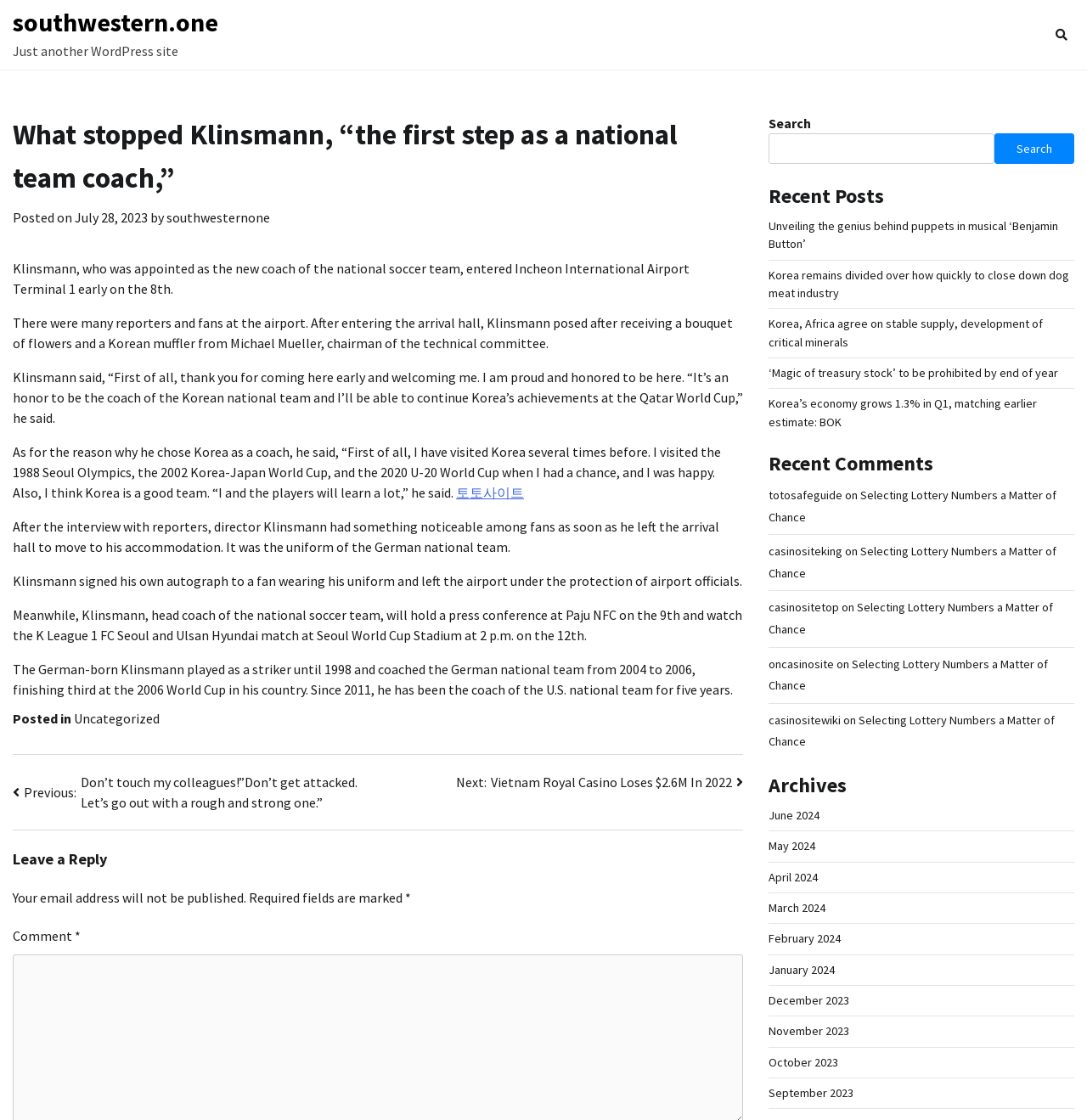Can you show the bounding box coordinates of the region to click on to complete the task described in the instruction: "Read the recent post 'Unveiling the genius behind puppets in musical ‘Benjamin Button’'"?

[0.707, 0.195, 0.973, 0.225]